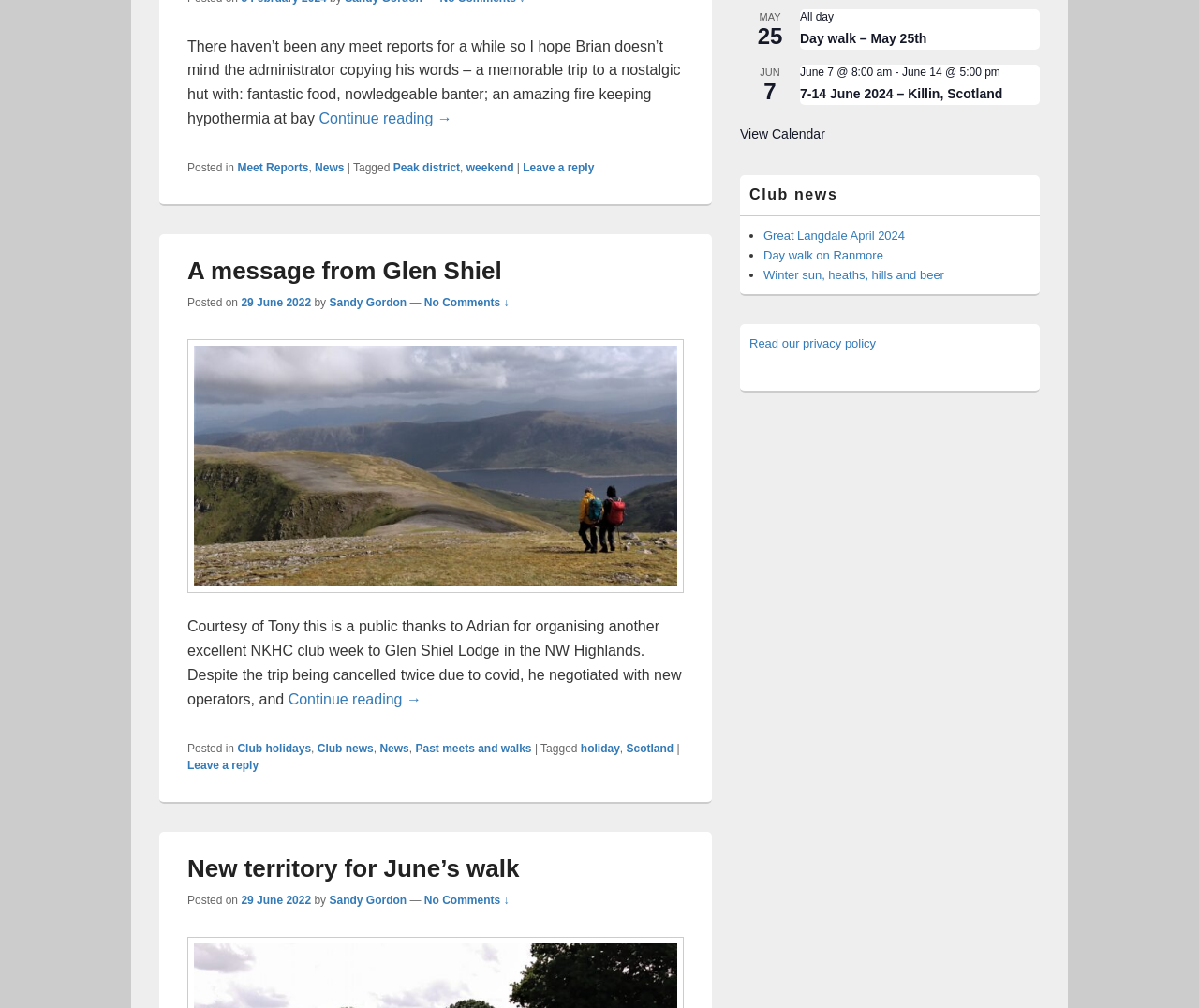Based on the element description, predict the bounding box coordinates (top-left x, top-left y, bottom-right x, bottom-right y) for the UI element in the screenshot: News

[0.263, 0.16, 0.287, 0.173]